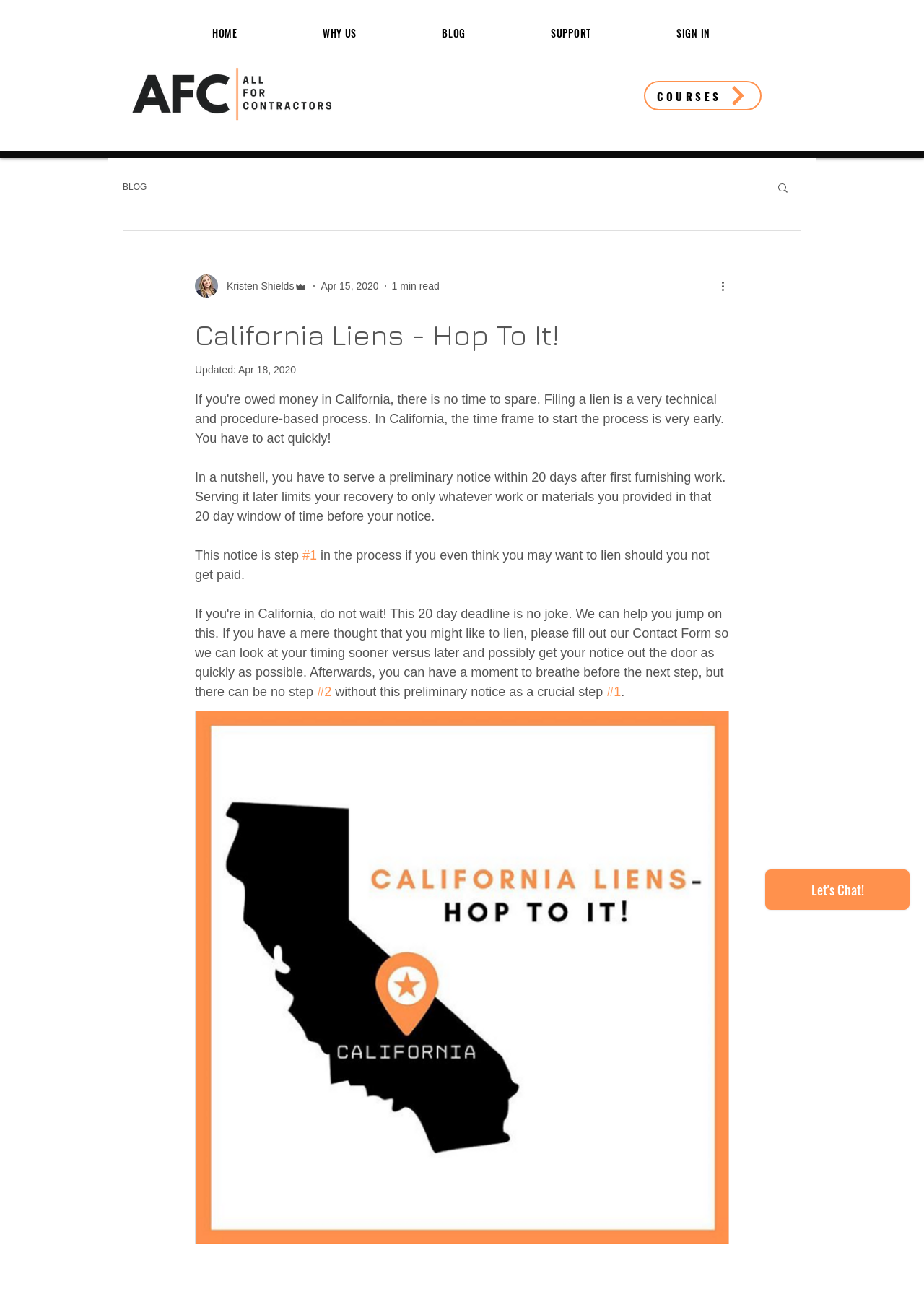Who wrote the article on the webpage?
Look at the image and construct a detailed response to the question.

The author of the article is Kristen Shields, who is identified as the writer of the article with a picture and a label 'Admin'.